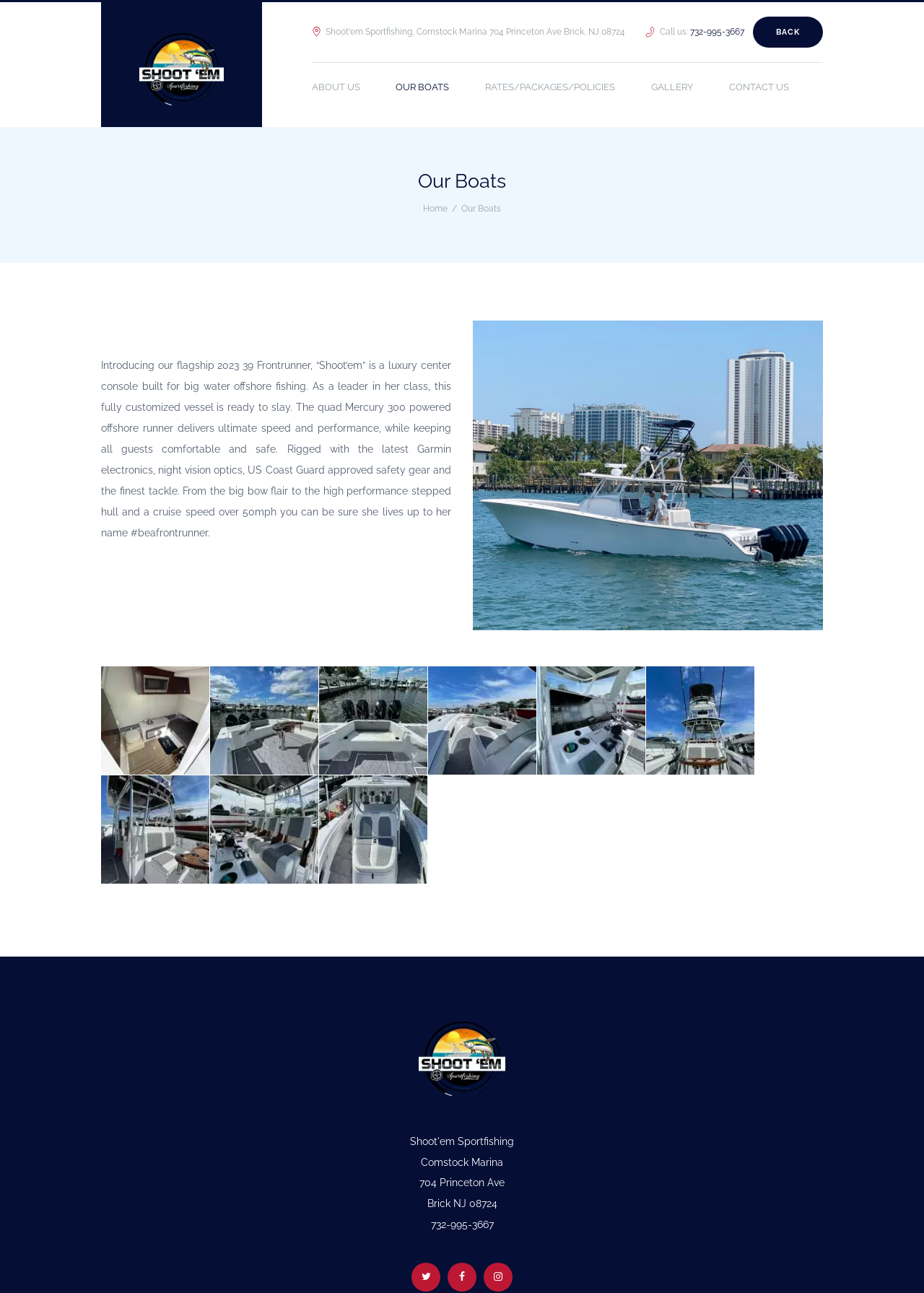What is the type of boat introduced?
Provide a detailed and well-explained answer to the question.

The type of boat is mentioned in the StaticText element with the text 'Introducing our flagship 2023 39 Frontrunner, “Shoot’em” is a luxury center console built for big water offshore fishing'.